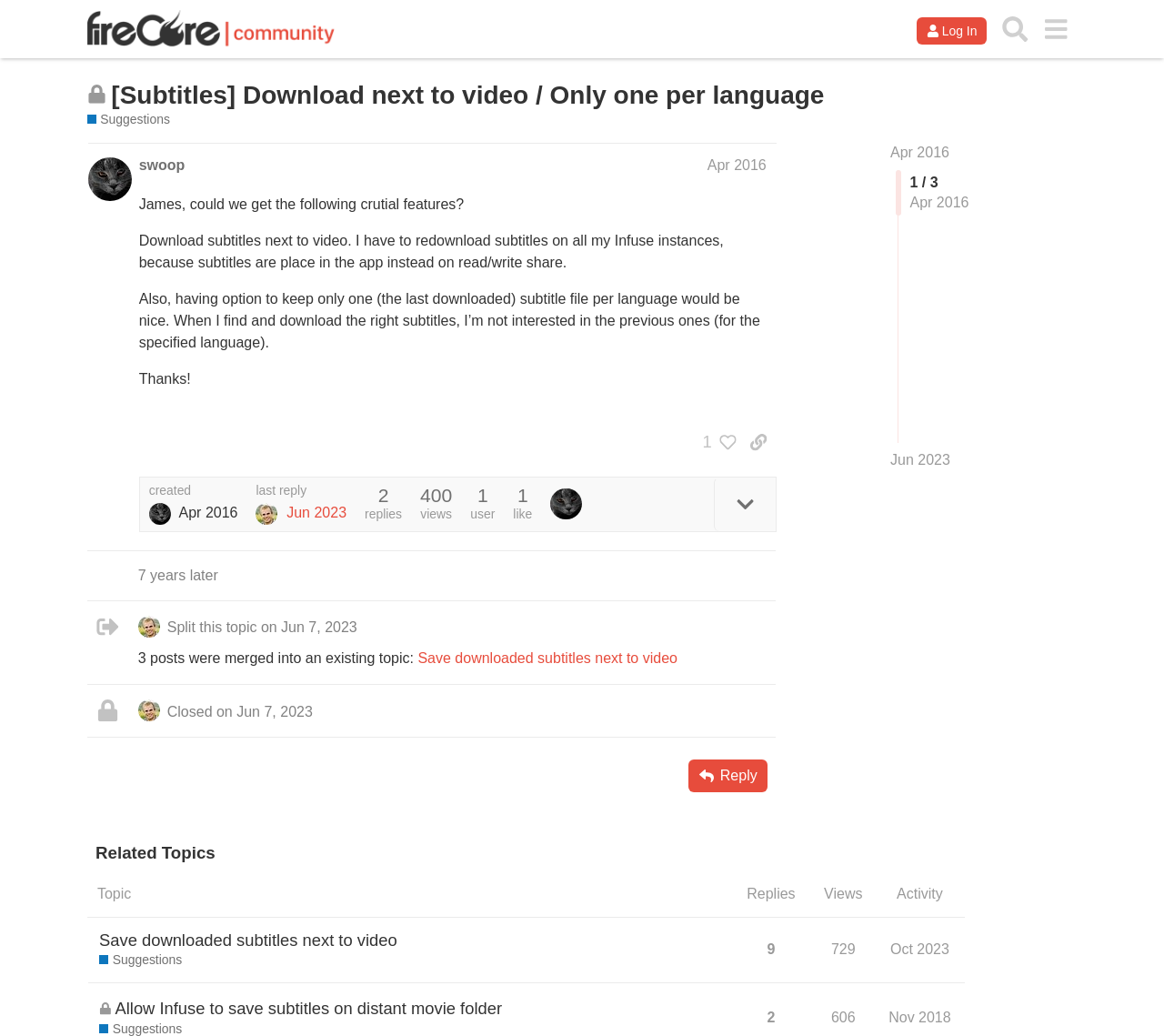Please identify the bounding box coordinates of the clickable area that will allow you to execute the instruction: "Reply".

[0.592, 0.733, 0.659, 0.765]